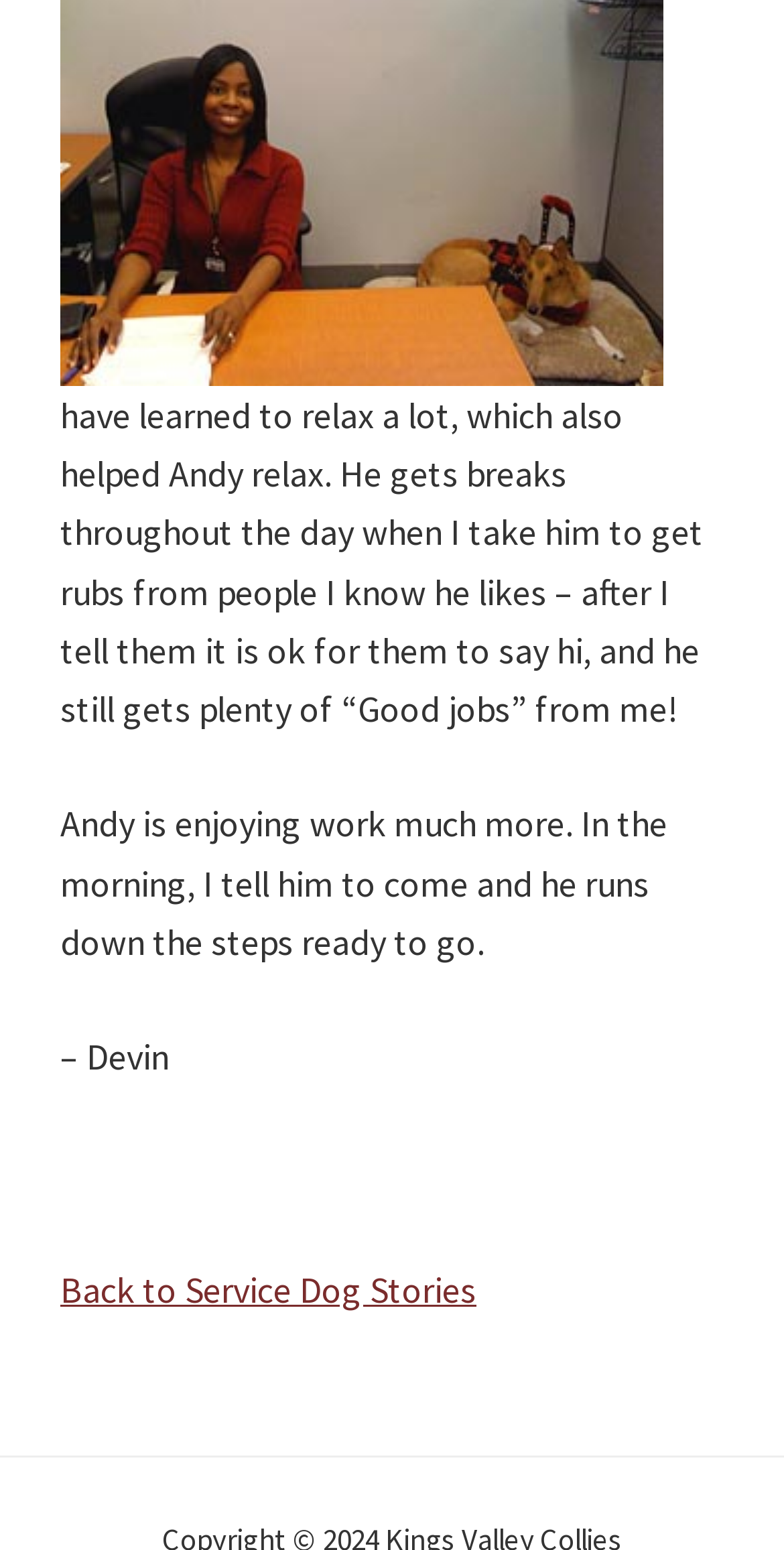Bounding box coordinates are specified in the format (top-left x, top-left y, bottom-right x, bottom-right y). All values are floating point numbers bounded between 0 and 1. Please provide the bounding box coordinate of the region this sentence describes: Back to Service Dog Stories

[0.077, 0.817, 0.608, 0.847]